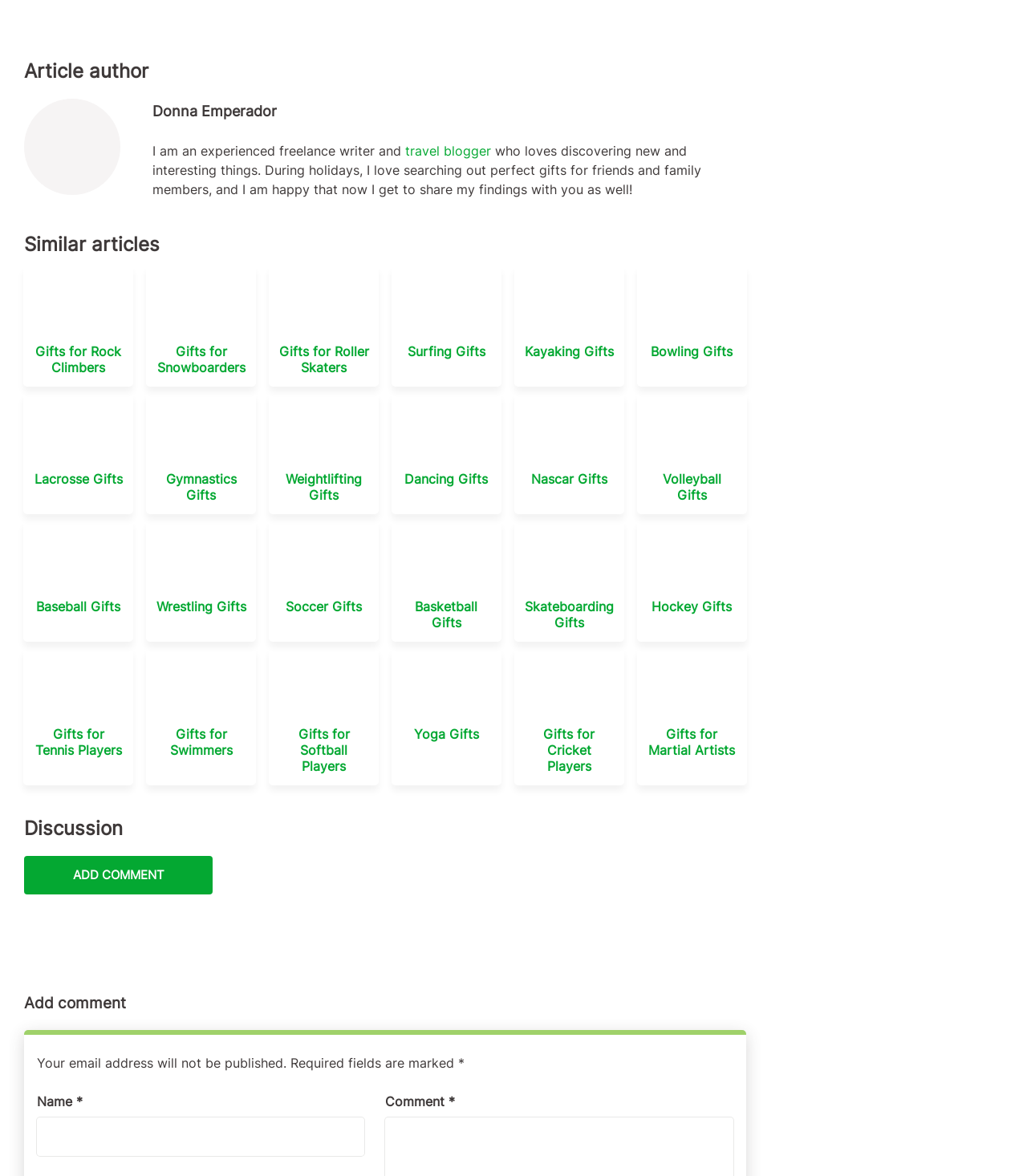What is the topic of the articles listed?
Refer to the image and give a detailed response to the question.

The topic of the articles listed can be determined by reading the headings of each article, such as 'Gifts for Rock Climbers', 'Gifts for Snowboarders', 'Gifts for Roller Skaters', and so on.